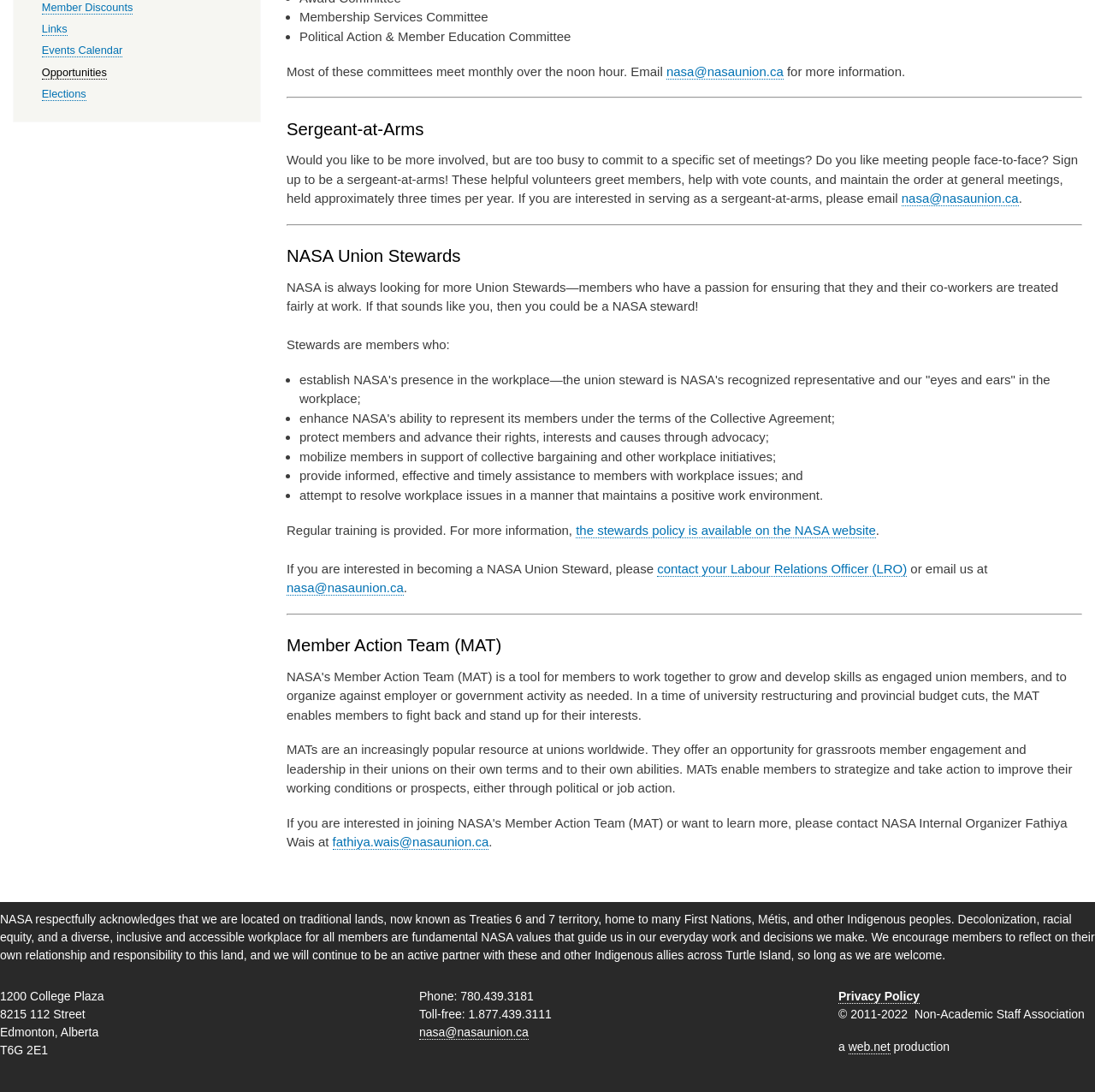Predict the bounding box of the UI element based on the description: "Privacy Policy". The coordinates should be four float numbers between 0 and 1, formatted as [left, top, right, bottom].

[0.766, 0.906, 0.84, 0.919]